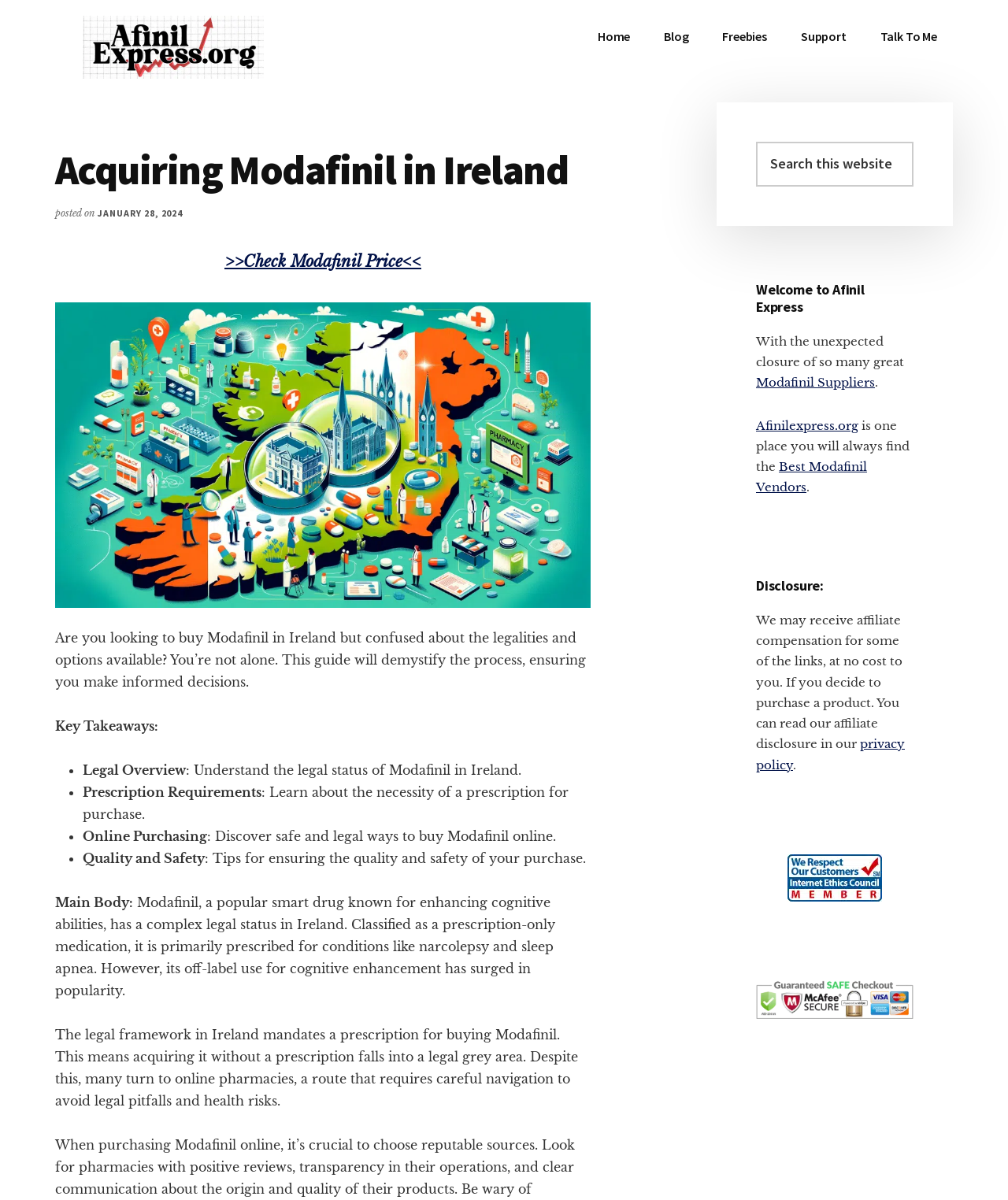Highlight the bounding box coordinates of the element you need to click to perform the following instruction: "Click the 'Home' link."

[0.577, 0.013, 0.641, 0.047]